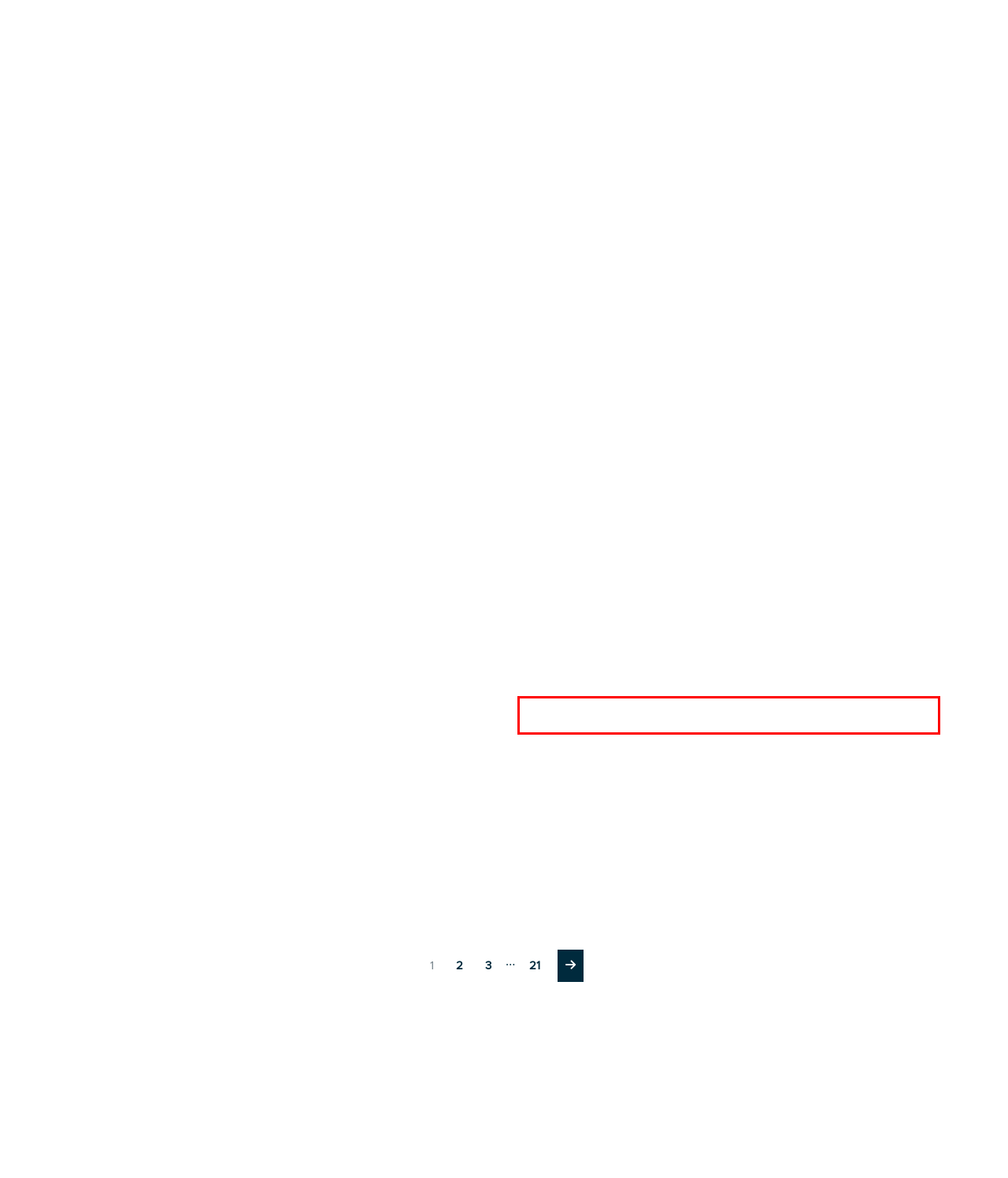Using the provided screenshot of a webpage, recognize and generate the text found within the red rectangle bounding box.

April 13, 2023 • College and University Partnerships, PCC Blog • Author(s): Partnership for College Completion • Tags: colleges and universities, higher education, ILEA